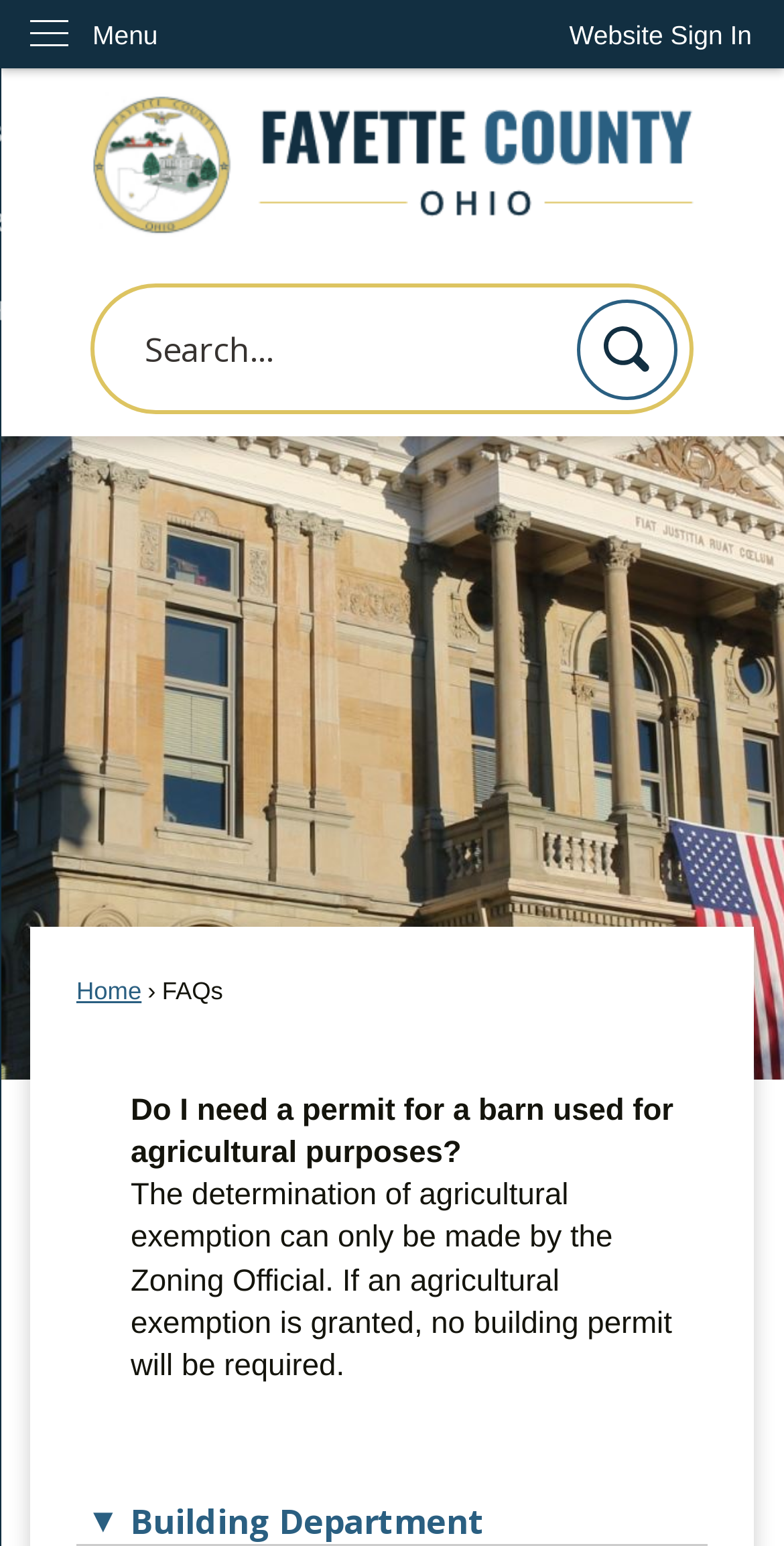Is a building permit required for an agricultural exemption?
We need a detailed and exhaustive answer to the question. Please elaborate.

The webpage states that if an agricultural exemption is granted, no building permit will be required, which implies that a building permit is not necessary in this case.